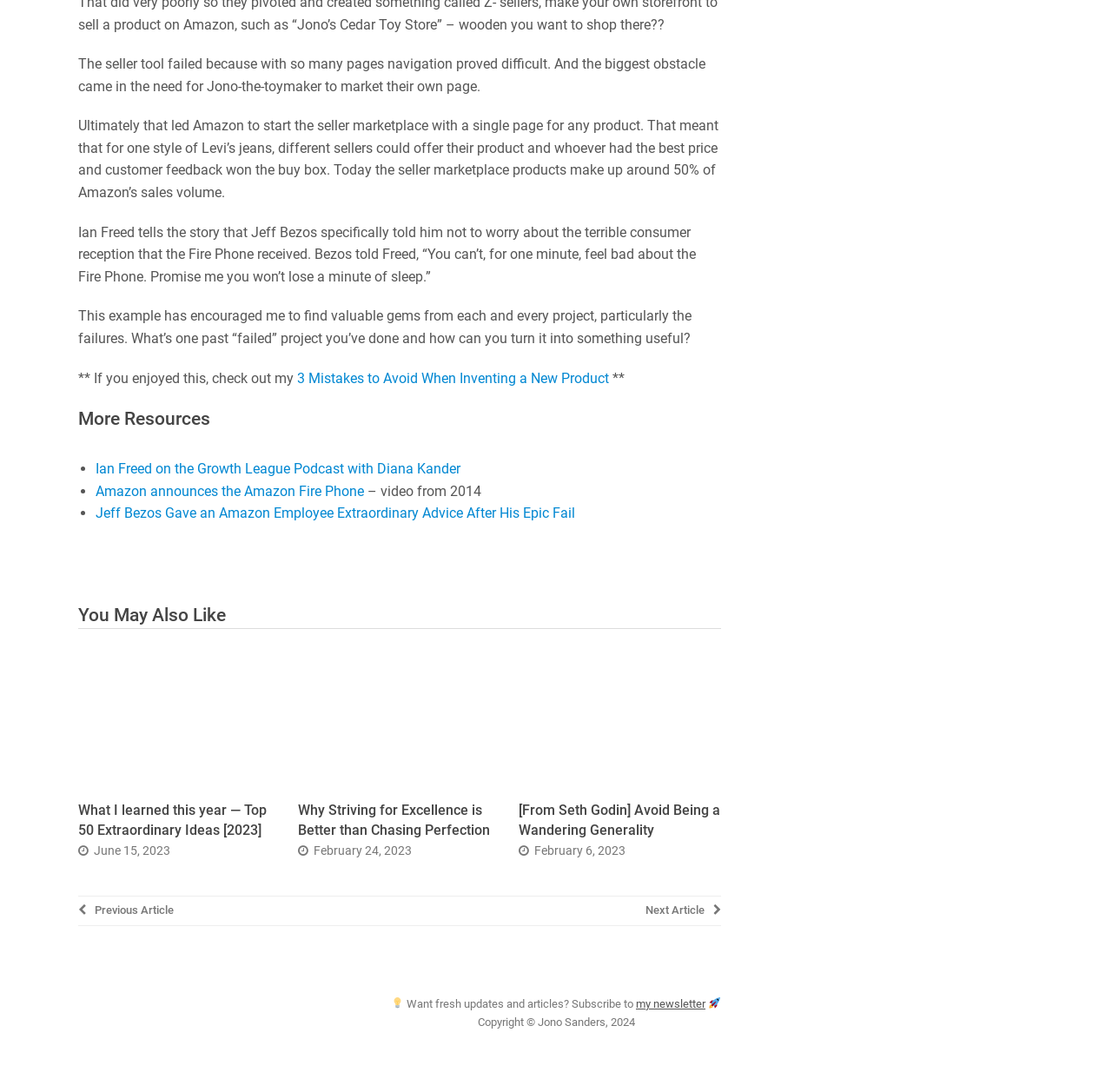What is the date of the article 'What I learned this year — Top 50 Extraordinary Ideas [2023]'?
Using the image as a reference, answer the question with a short word or phrase.

June 15, 2023